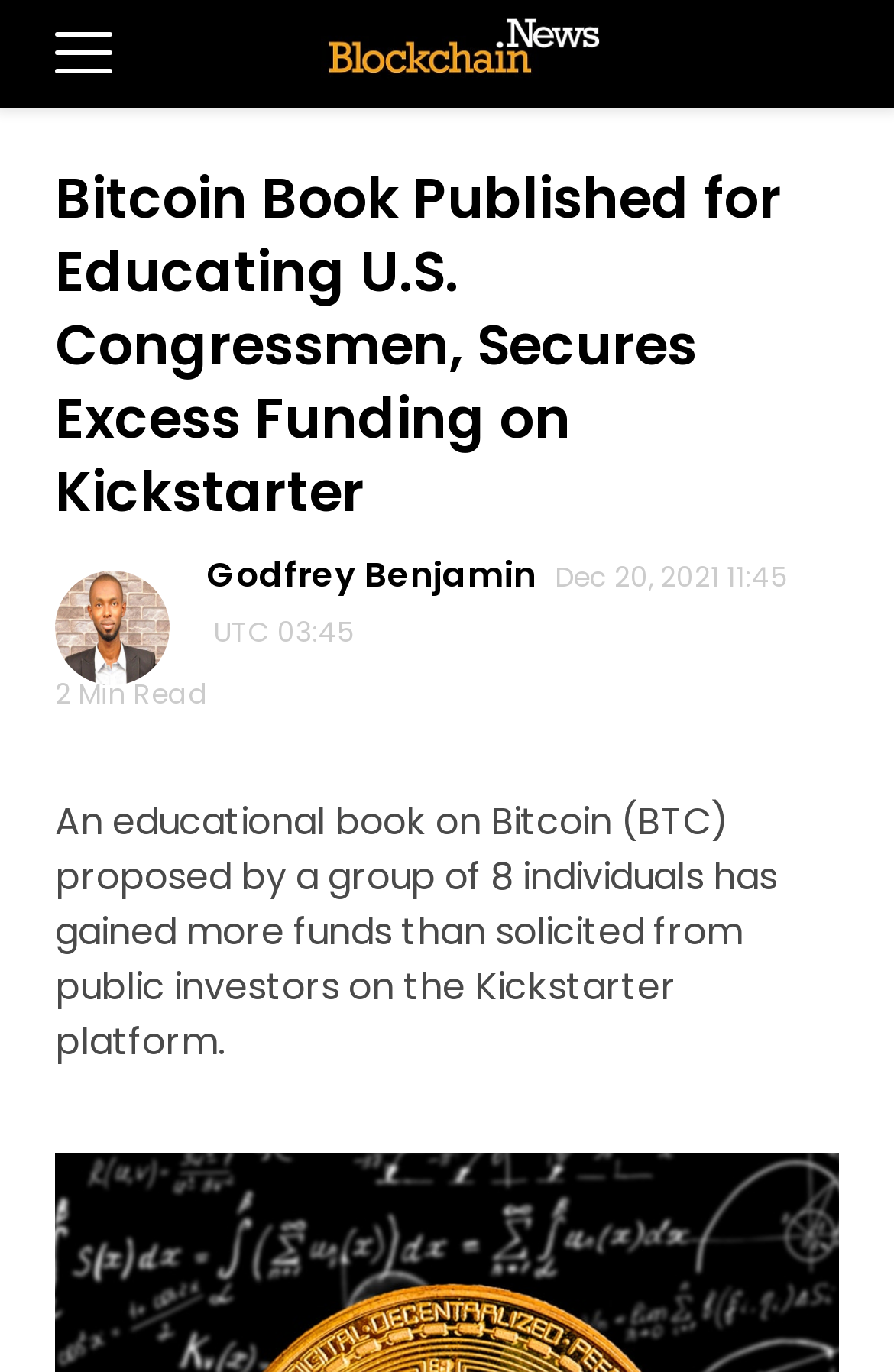Based on the element description Godfrey Benjamin, identify the bounding box of the UI element in the given webpage screenshot. The coordinates should be in the format (top-left x, top-left y, bottom-right x, bottom-right y) and must be between 0 and 1.

[0.231, 0.401, 0.621, 0.436]